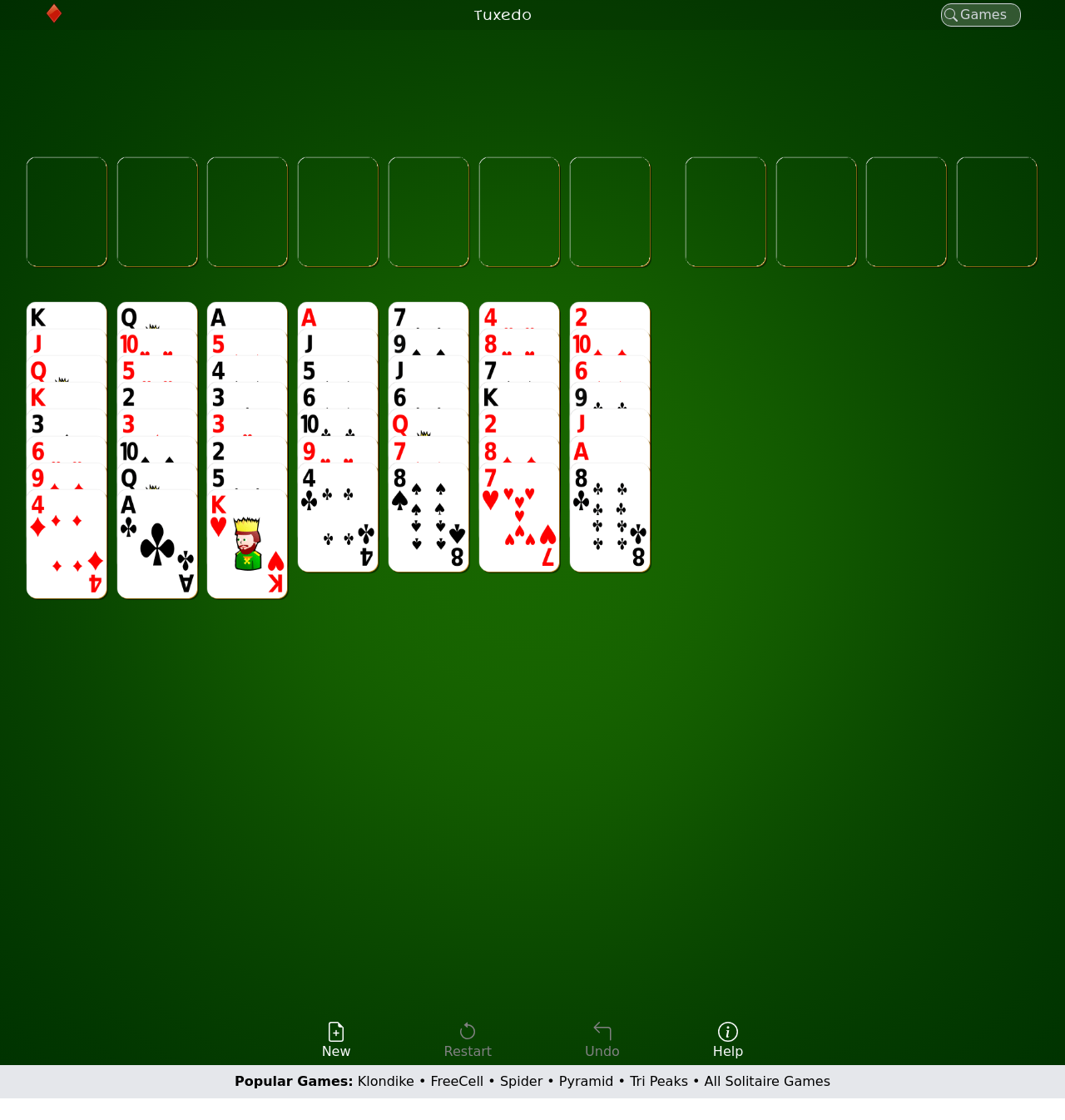What is the function of the 'Undo' button?
Based on the screenshot, answer the question with a single word or phrase.

Undo last move